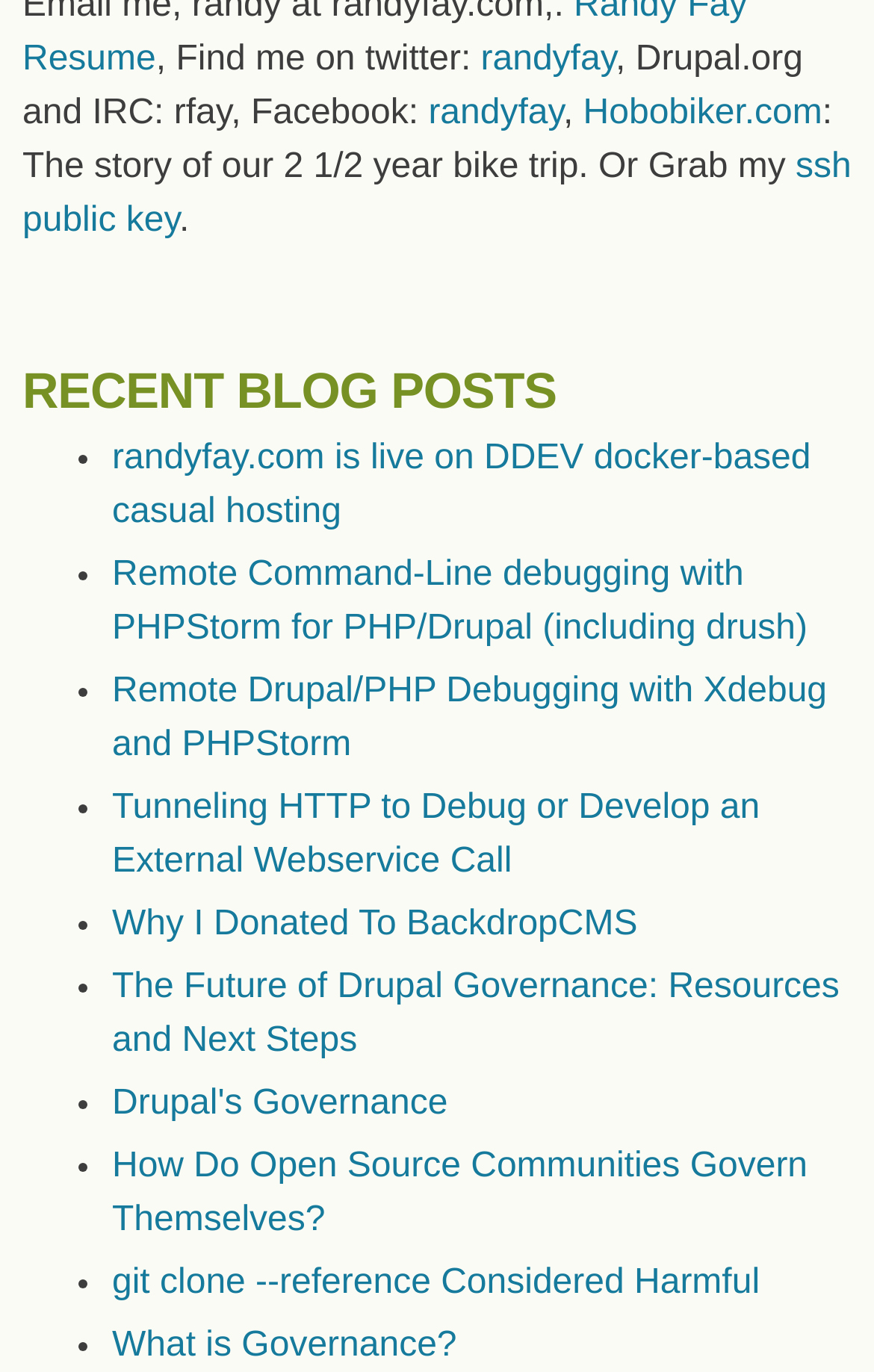Carefully examine the image and provide an in-depth answer to the question: What is the author's Twitter handle?

The author's Twitter handle can be found in the top section of the webpage, where it says 'Find me on Twitter:' followed by a link to 'randyfay'.